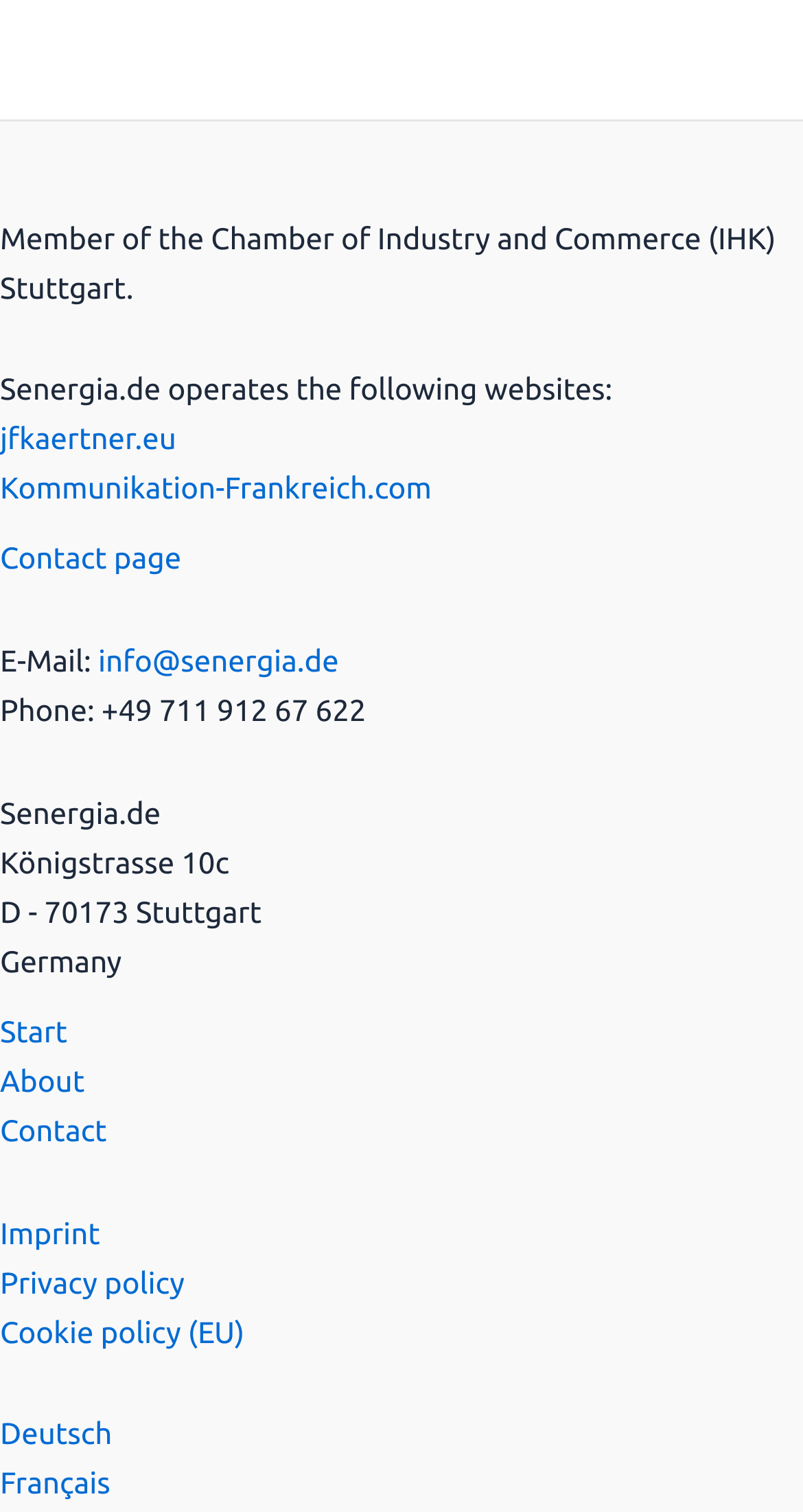Identify the bounding box coordinates of the part that should be clicked to carry out this instruction: "go to contact page".

[0.0, 0.357, 0.226, 0.381]